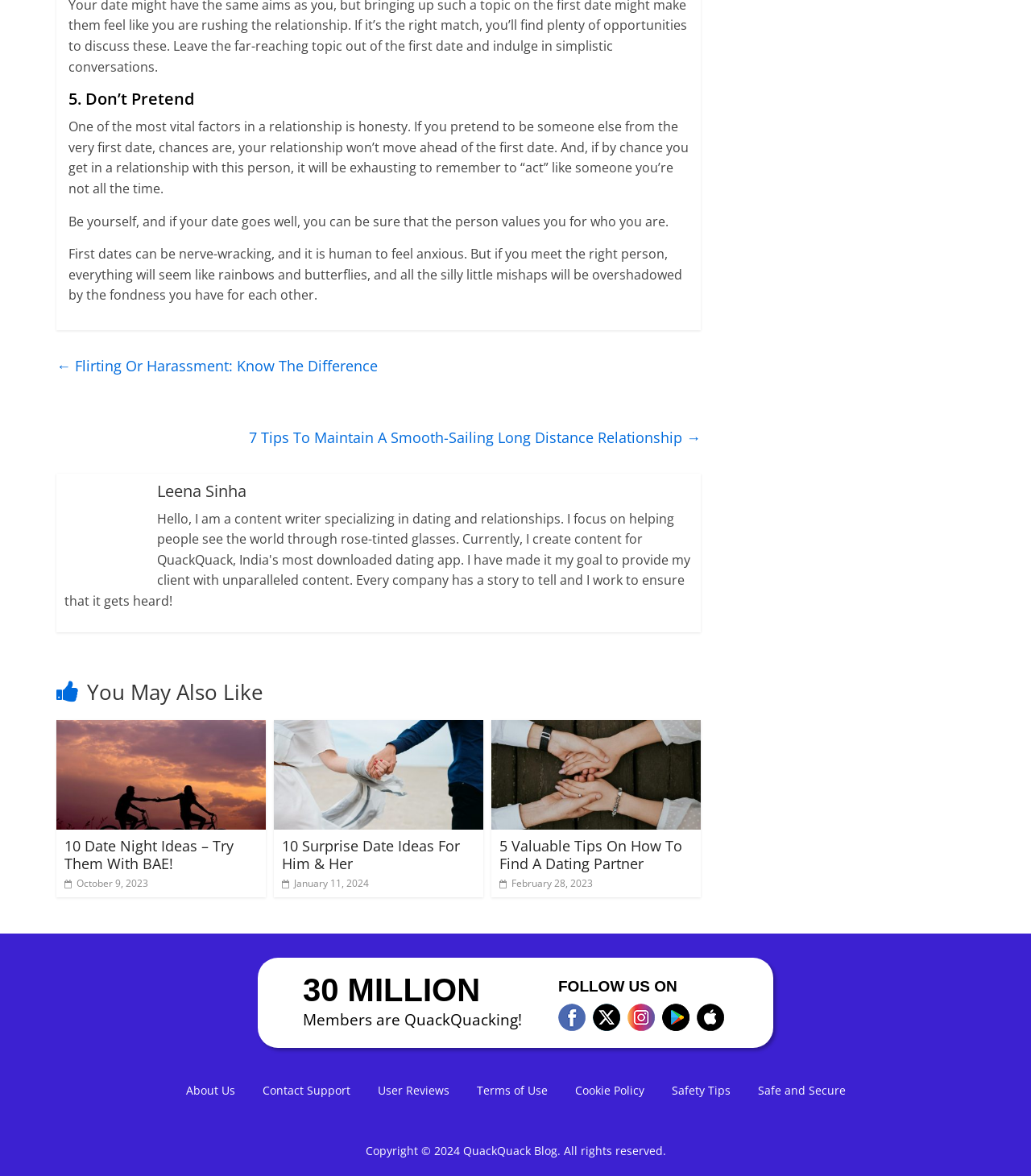Answer the following inquiry with a single word or phrase:
What is the date of the article '10 Surprise Date Ideas For Him & Her'?

January 11, 2024